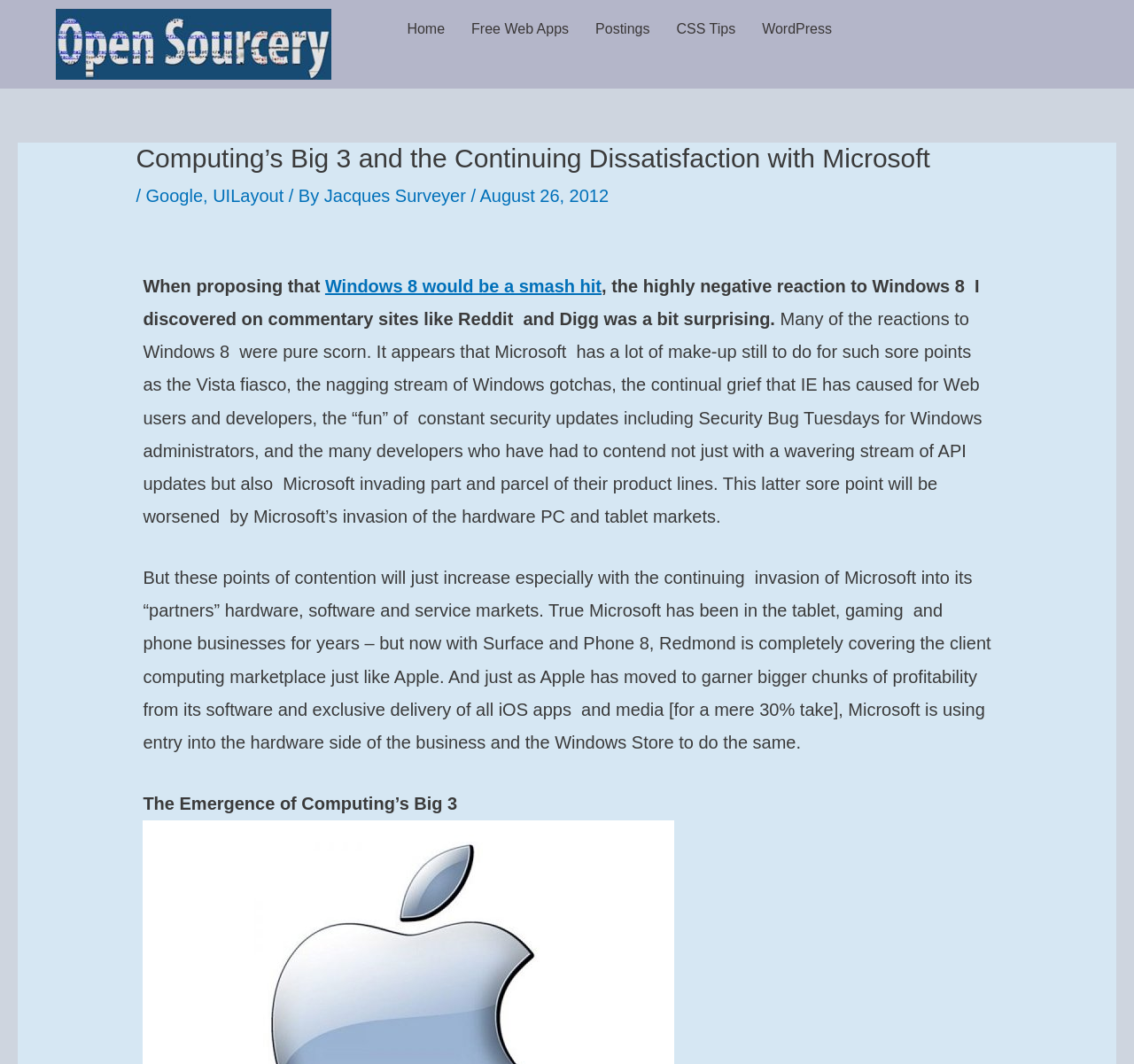Bounding box coordinates should be in the format (top-left x, top-left y, bottom-right x, bottom-right y) and all values should be floating point numbers between 0 and 1. Determine the bounding box coordinate for the UI element described as: Google

[0.129, 0.175, 0.179, 0.193]